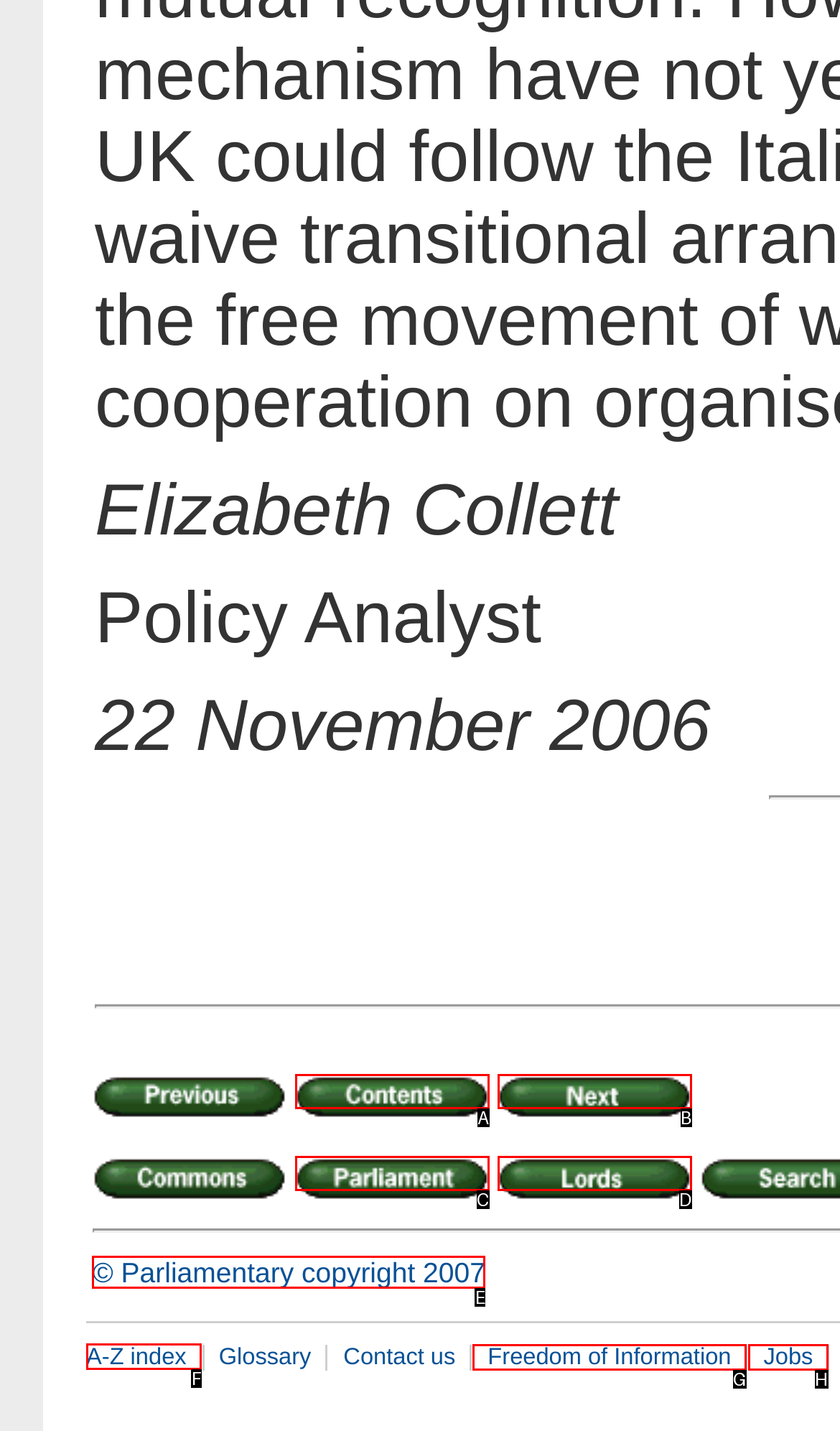Look at the highlighted elements in the screenshot and tell me which letter corresponds to the task: access A-Z index.

F